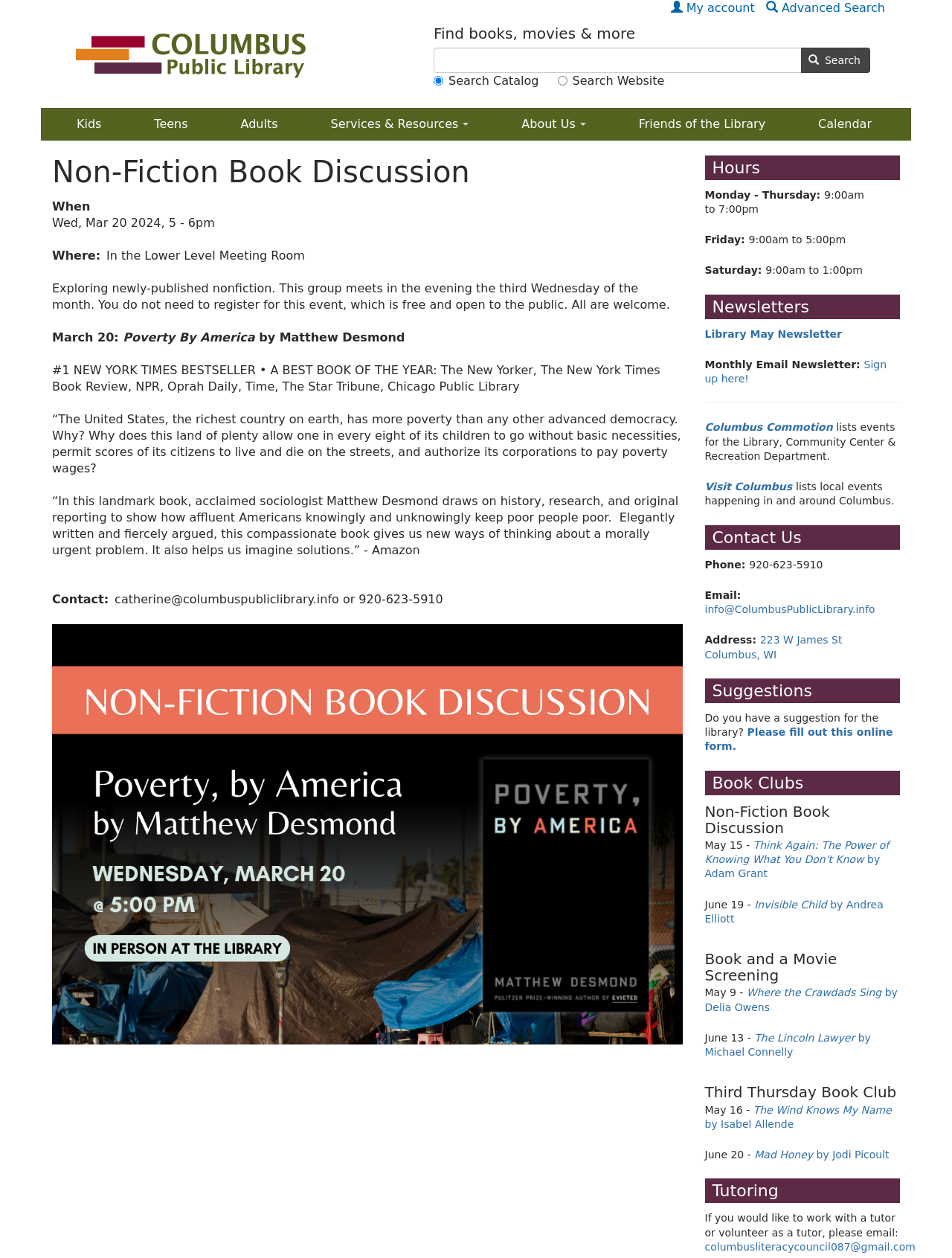Please find the bounding box coordinates of the element's region to be clicked to carry out this instruction: "Contact the library".

[0.055, 0.471, 0.109, 0.482]